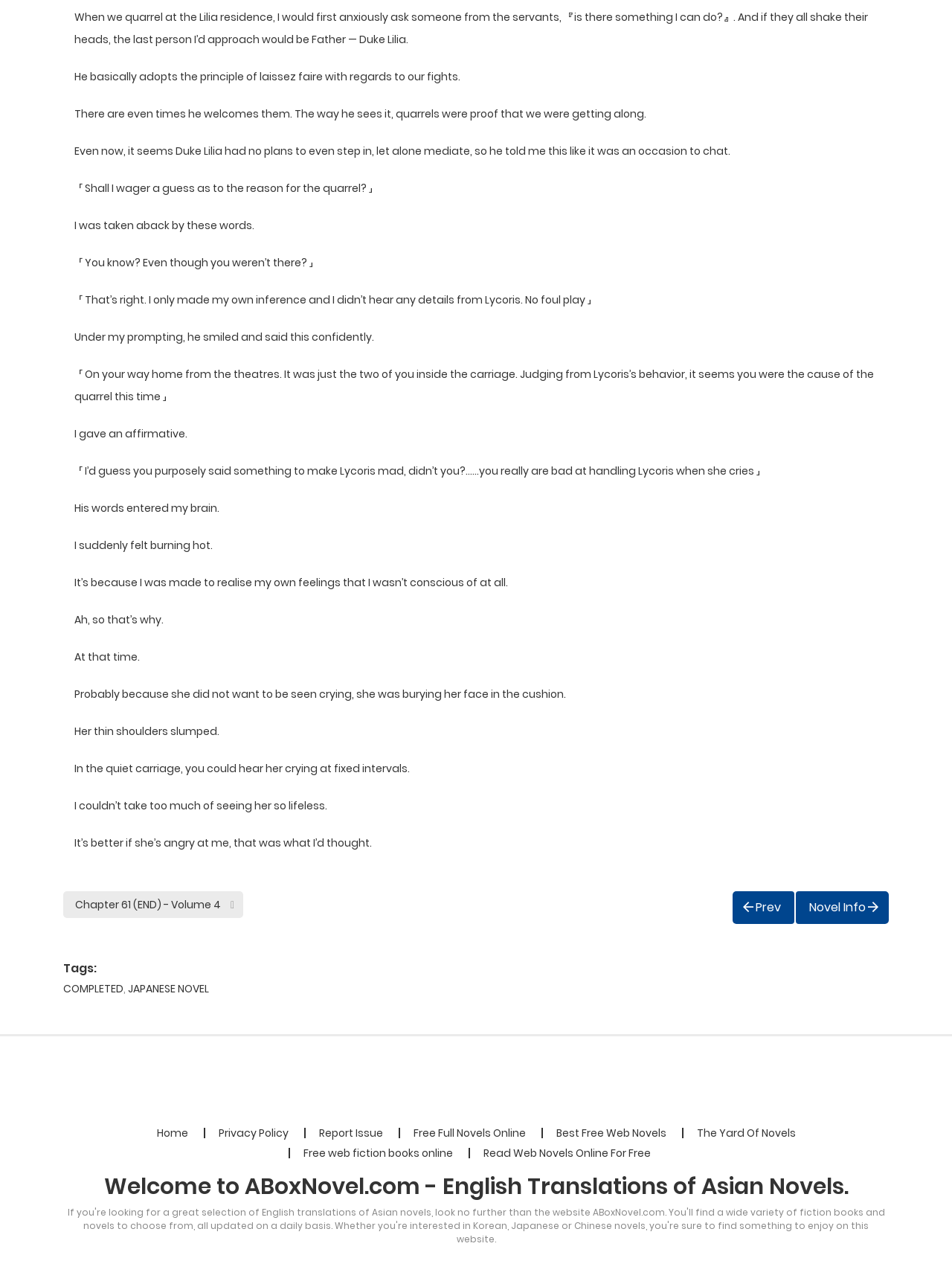What is the genre of the novel?
Answer the question with a thorough and detailed explanation.

I inferred this from the 'Tags:' section, where 'JAPANESE NOVEL' is listed as one of the tags.